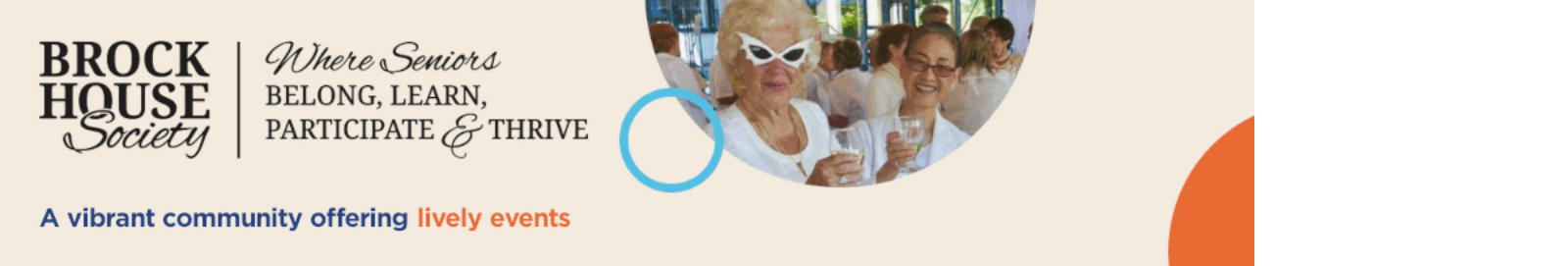Use a single word or phrase to respond to the question:
What is the atmosphere of the community?

Lively and supportive